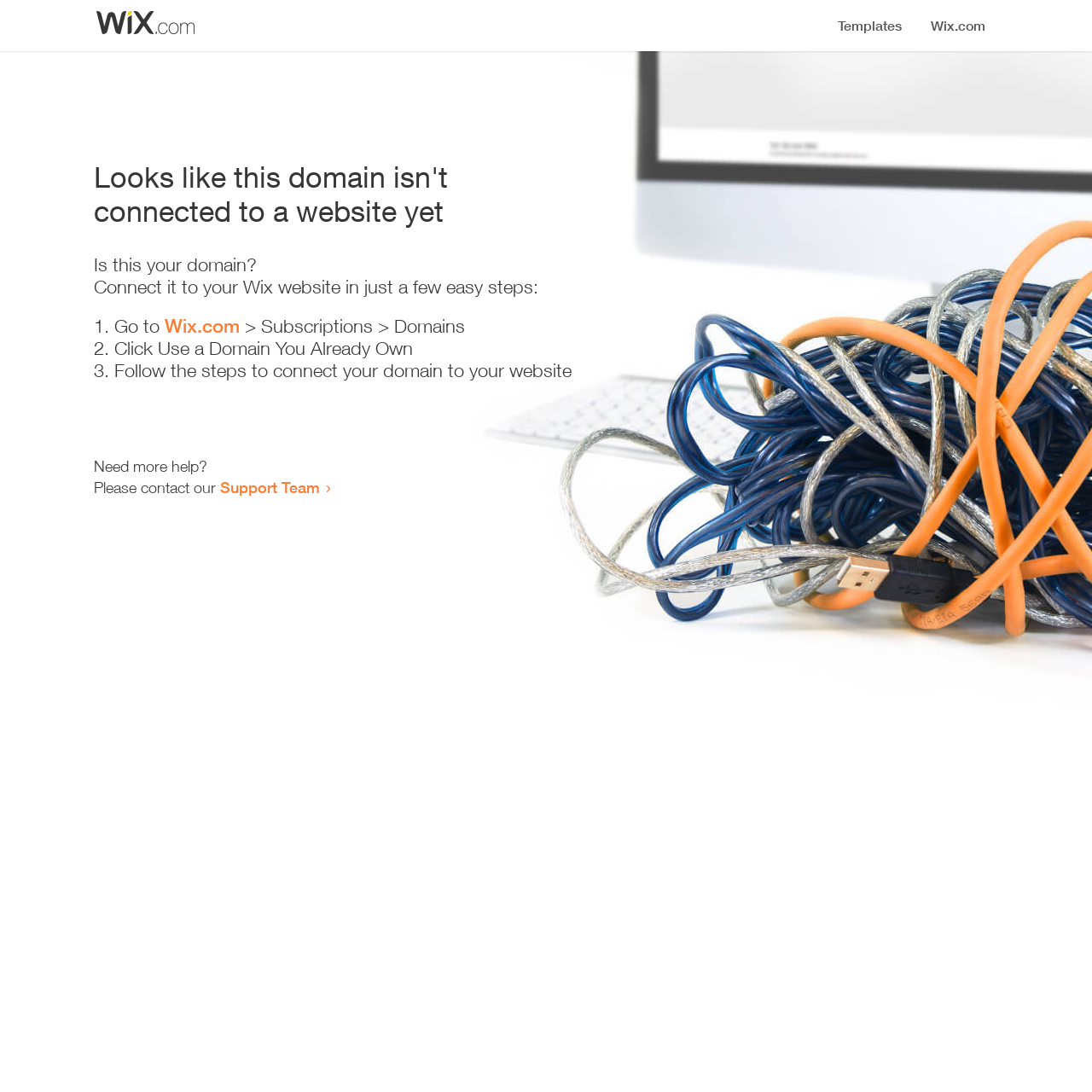Using the image as a reference, answer the following question in as much detail as possible:
What is the first step to connect the domain?

According to the instructions on the webpage, the first step to connect the domain is to go to Wix.com, which is linked from the webpage.